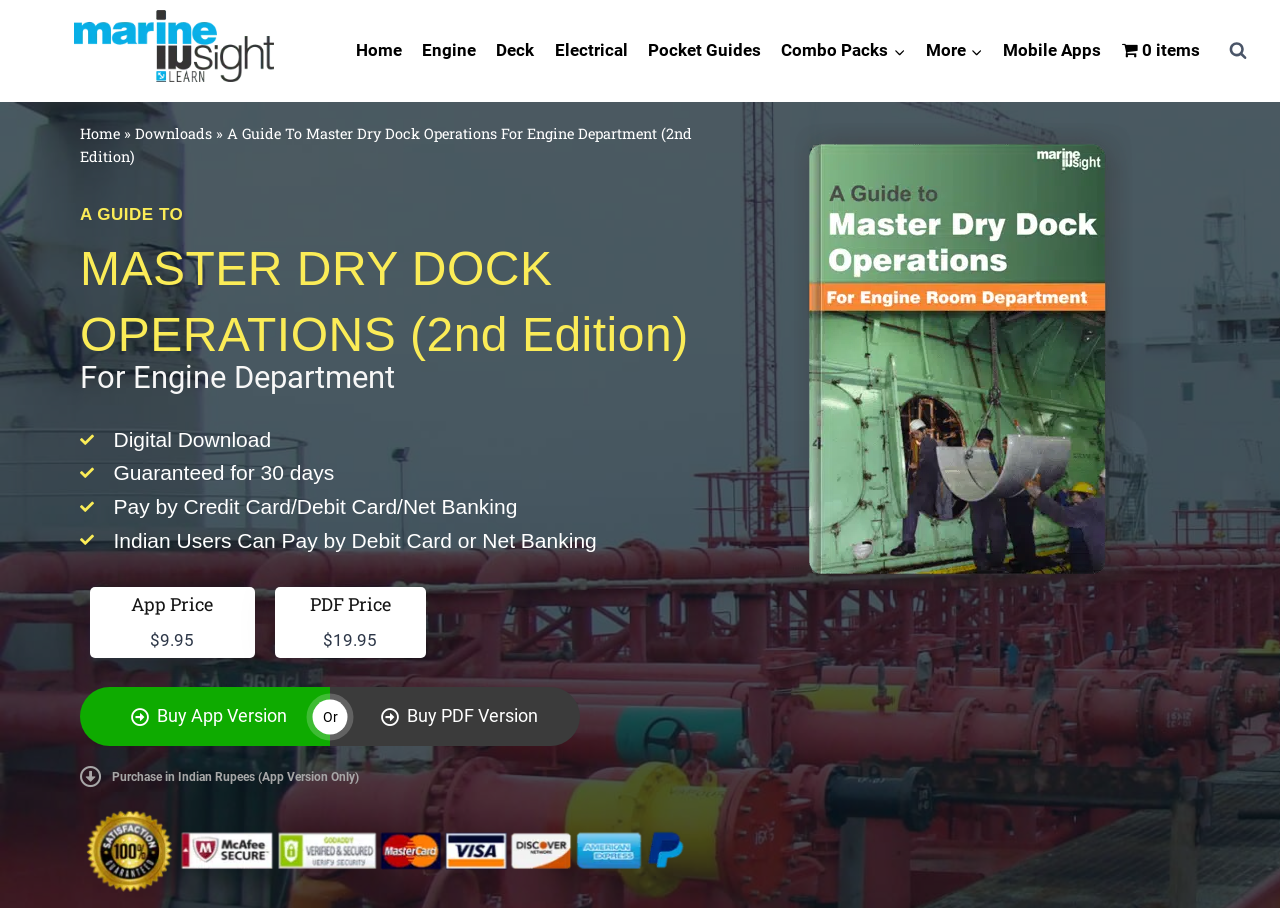Pinpoint the bounding box coordinates of the clickable area needed to execute the instruction: "Search for something". The coordinates should be specified as four float numbers between 0 and 1, i.e., [left, top, right, bottom].

[0.953, 0.036, 0.981, 0.076]